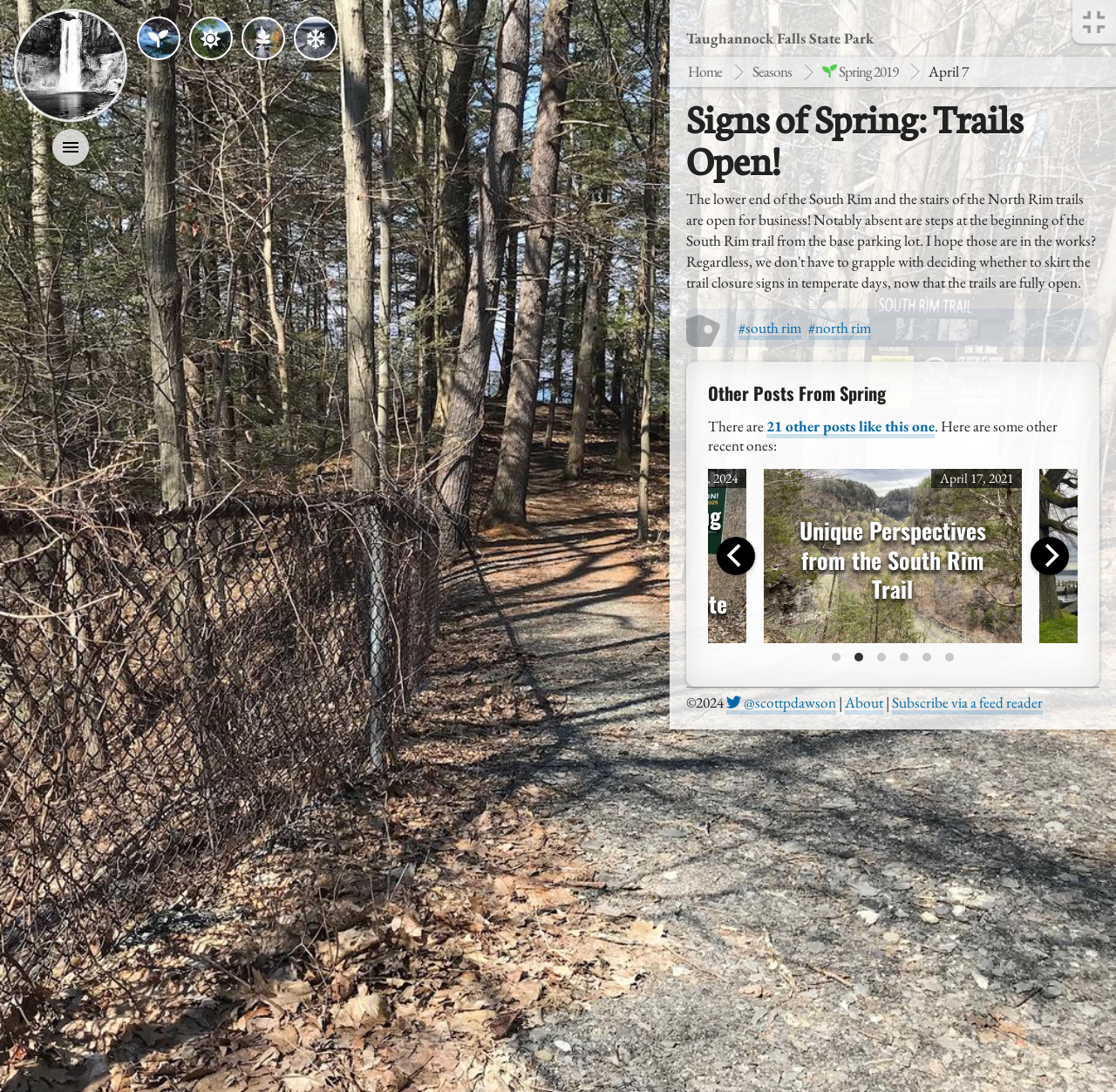How many other posts are there like the one mentioned?
Carefully examine the image and provide a detailed answer to the question.

I found the answer by looking at the static text element with the text '21 other posts like this one' below the heading 'Other Posts From Spring'.